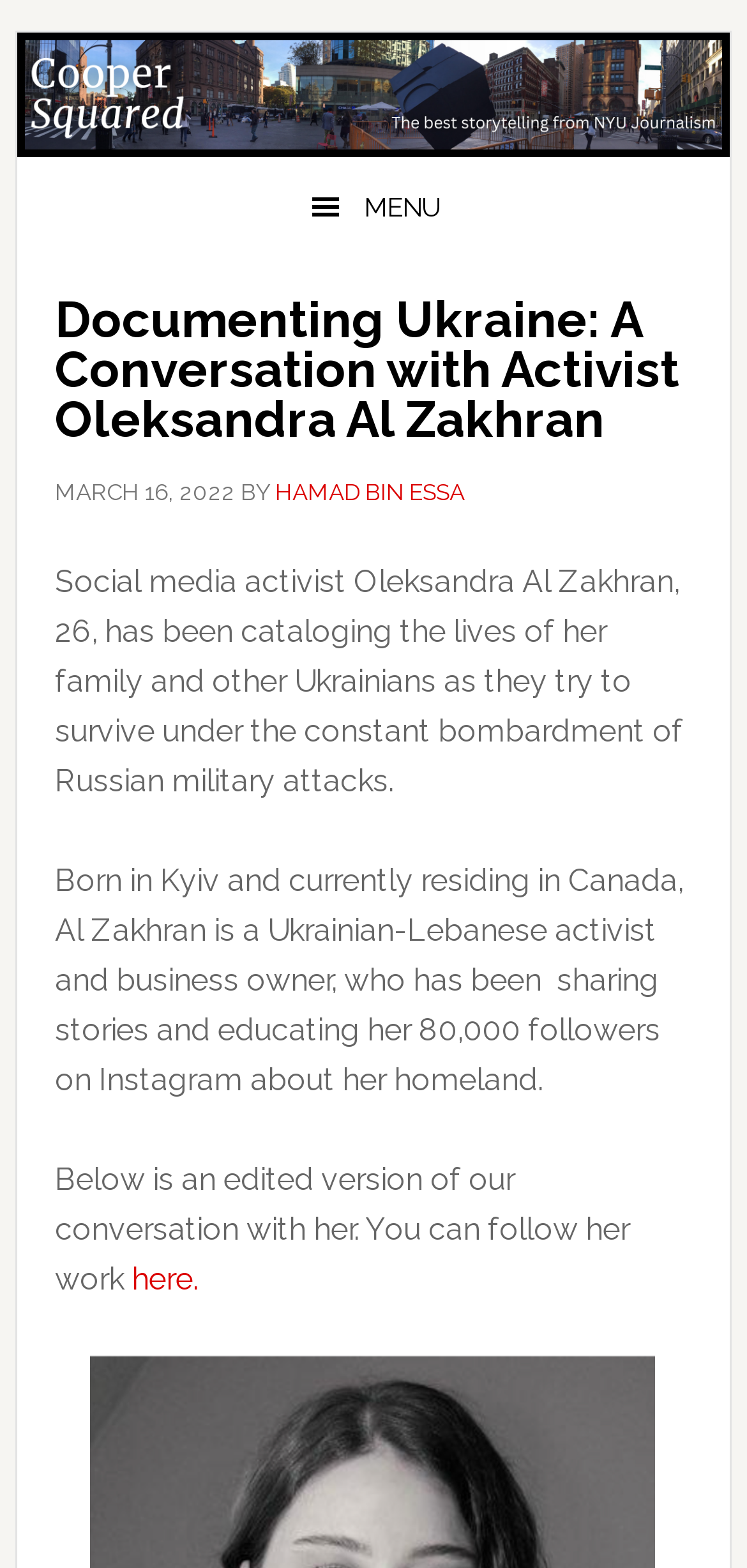How many followers does Oleksandra Al Zakhran have on Instagram?
Could you please answer the question thoroughly and with as much detail as possible?

I found the number of followers Oleksandra Al Zakhran has on Instagram by reading the static text in the paragraph that describes her, which mentions that she has 80,000 followers.